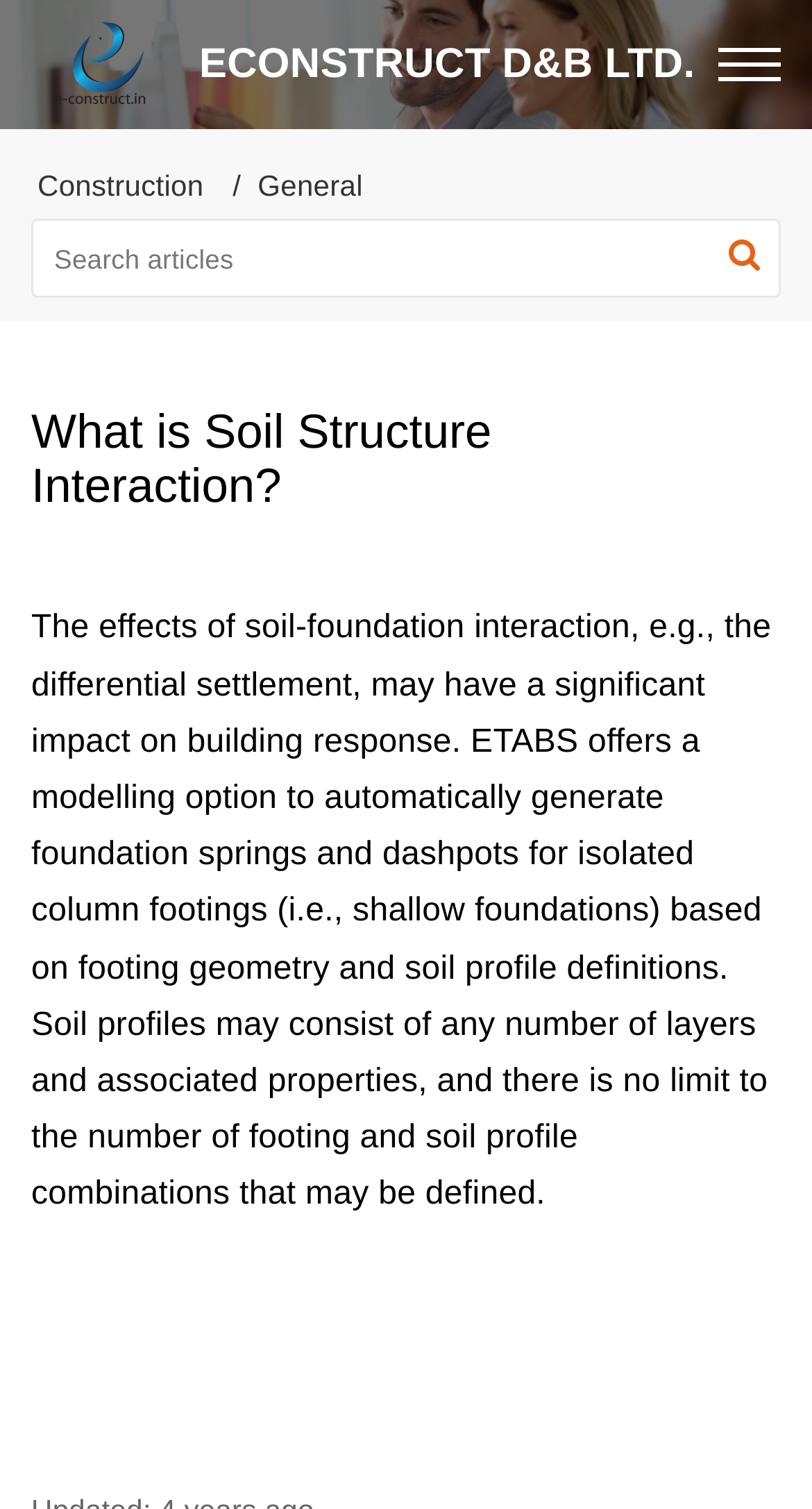Generate an in-depth caption that captures all aspects of the webpage.

The webpage is about Soil Structure Interaction, with a prominent heading "What is Soil Structure Interaction?" located near the top. At the very top left, there is a link to "ECONSTRUCT D&B LTD. home" accompanied by an image, and next to it, the company name "ECONSTRUCT D&B LTD." is displayed. 

On the top right, a "Menu" button is situated. Below the company name, a navigation section labeled "Breadcrumbs" is present, containing two links: "Construction" and "General". 

A search bar is located below the navigation section, consisting of a textbox to input search queries and a "search" button with a small image. The search bar spans almost the entire width of the page.

The main content of the page is a lengthy paragraph that explains the effects of soil-foundation interaction on building response and how ETABS offers a modeling option to generate foundation springs and dashpots for isolated column footings. This paragraph is positioned below the search bar and occupies a significant portion of the page. 

There is a small, empty space below the main paragraph, and then a non-descriptive text element is present at the bottom left of the page.